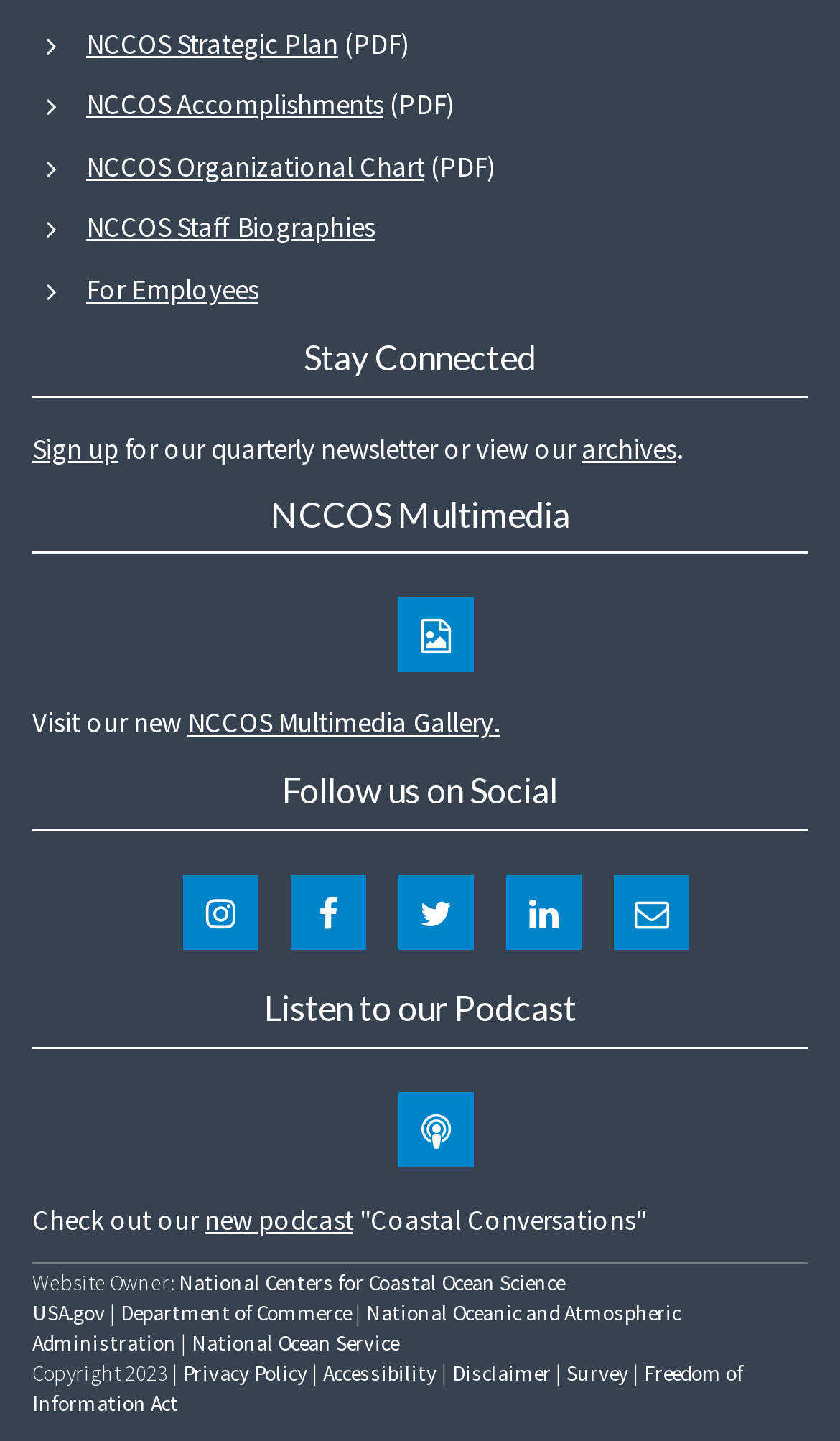Answer the question in a single word or phrase:
What is the name of the newsletter that users can sign up for?

quarterly newsletter